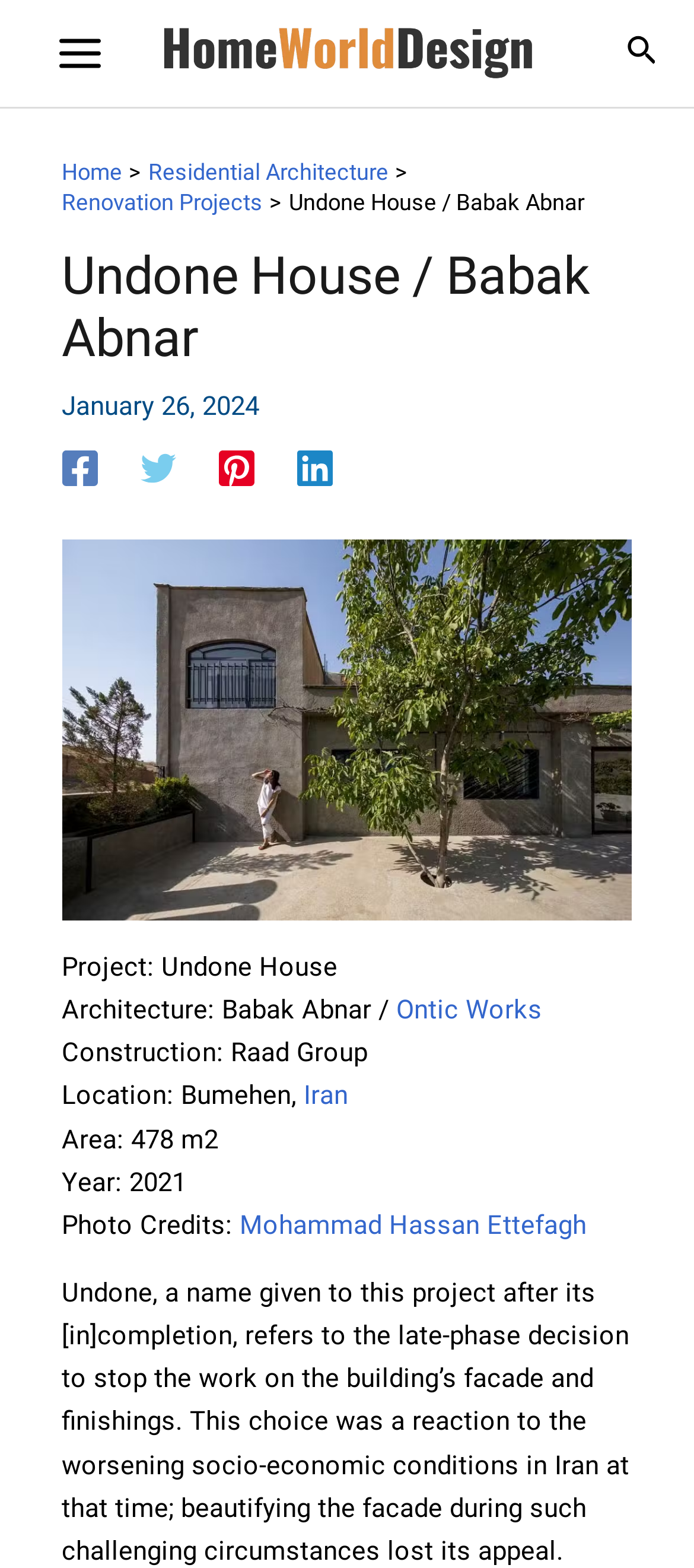Determine the bounding box coordinates of the clickable region to follow the instruction: "Search for something".

[0.902, 0.02, 0.949, 0.048]